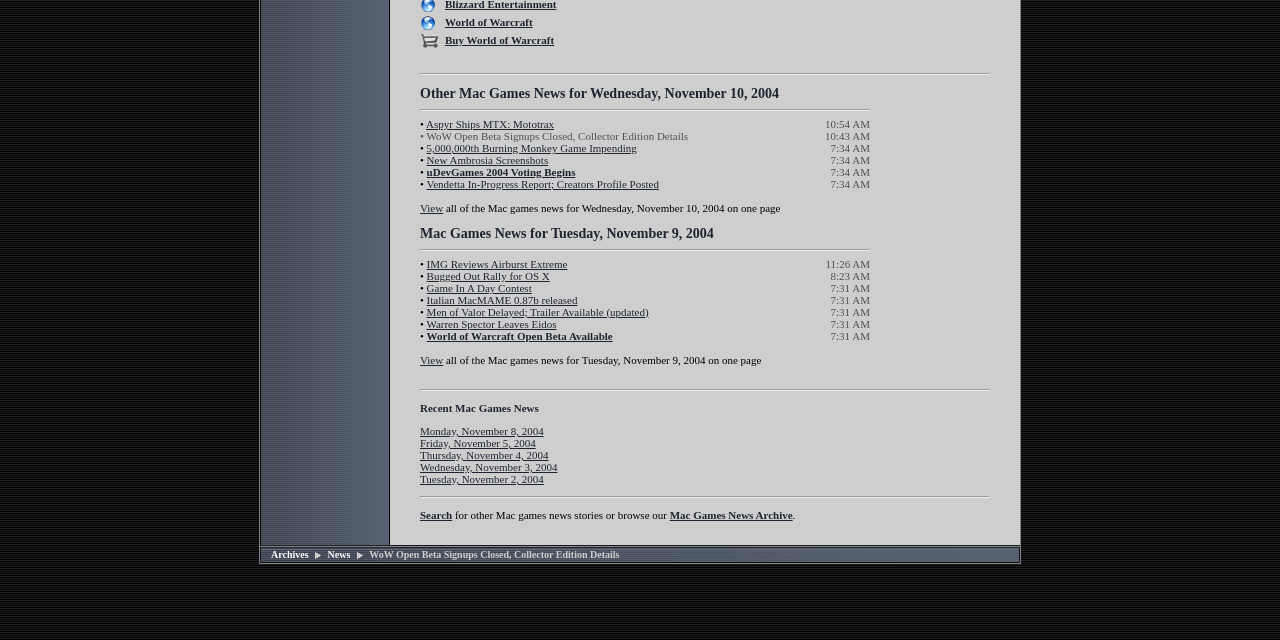Specify the bounding box coordinates (top-left x, top-left y, bottom-right x, bottom-right y) of the UI element in the screenshot that matches this description: Monday, November 8, 2004

[0.328, 0.664, 0.425, 0.683]